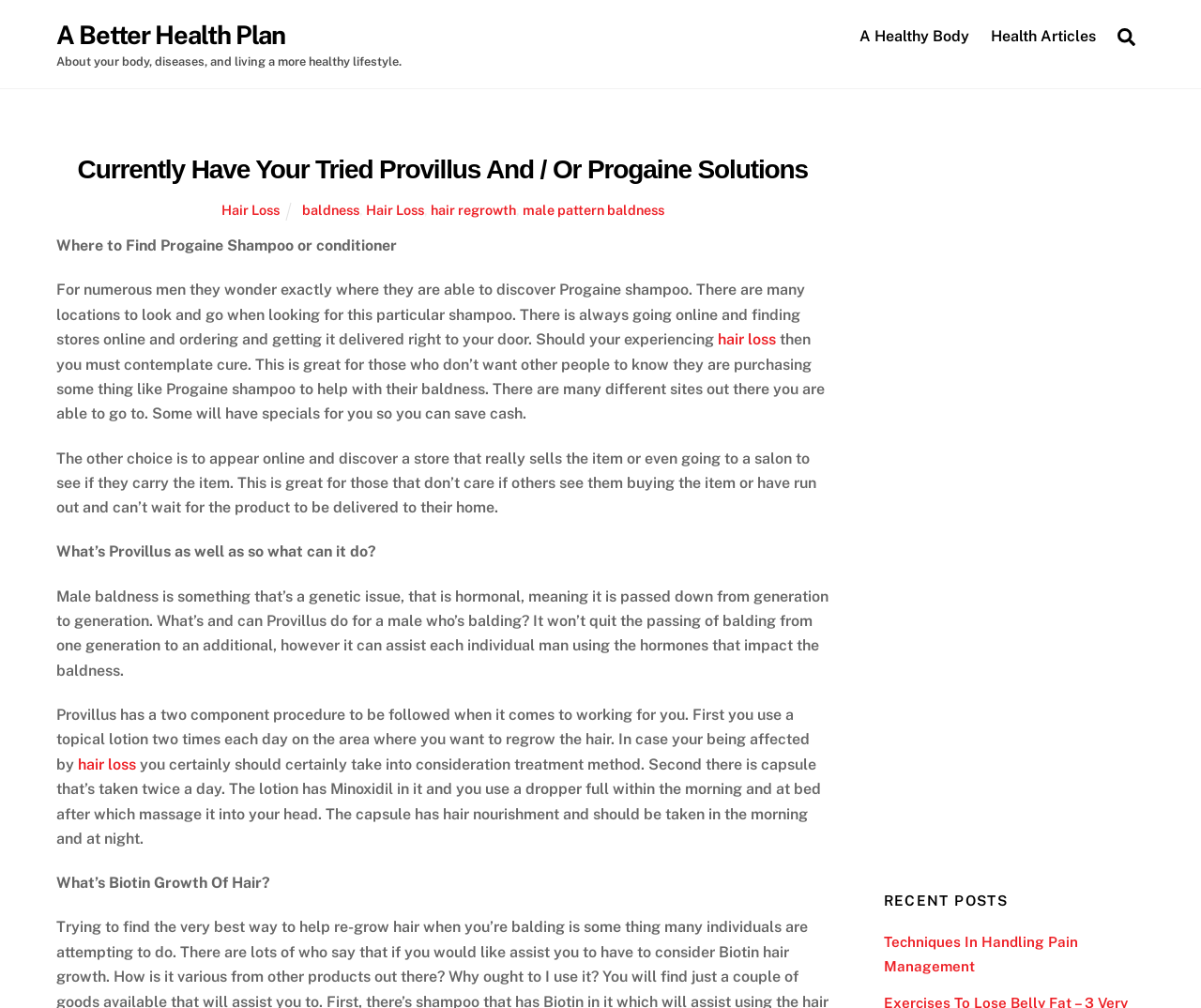Find the bounding box coordinates of the area that needs to be clicked in order to achieve the following instruction: "Read about 'Hair Loss'". The coordinates should be specified as four float numbers between 0 and 1, i.e., [left, top, right, bottom].

[0.184, 0.2, 0.232, 0.216]